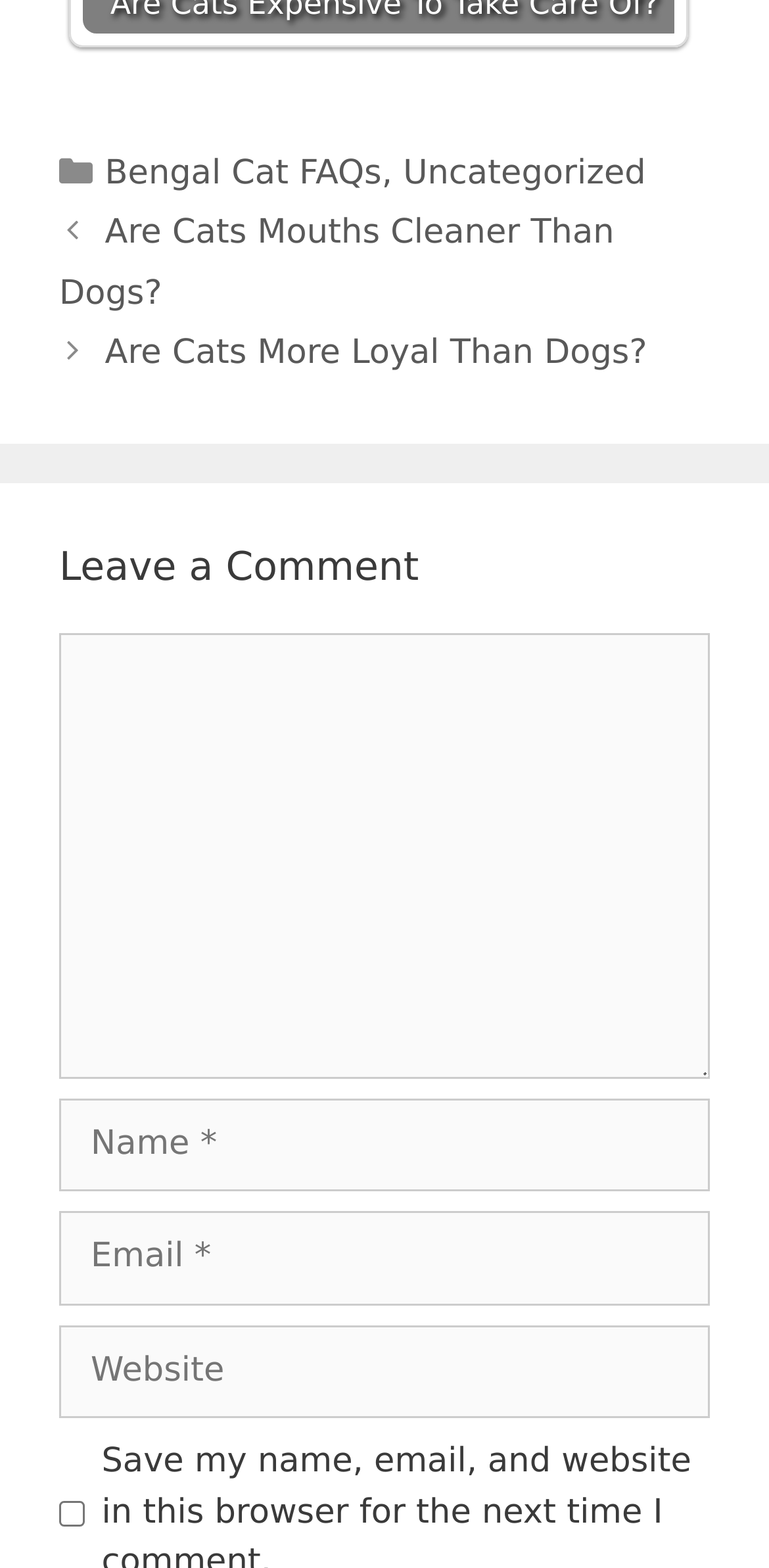Find the bounding box coordinates for the area that must be clicked to perform this action: "Type your name".

[0.077, 0.701, 0.923, 0.76]